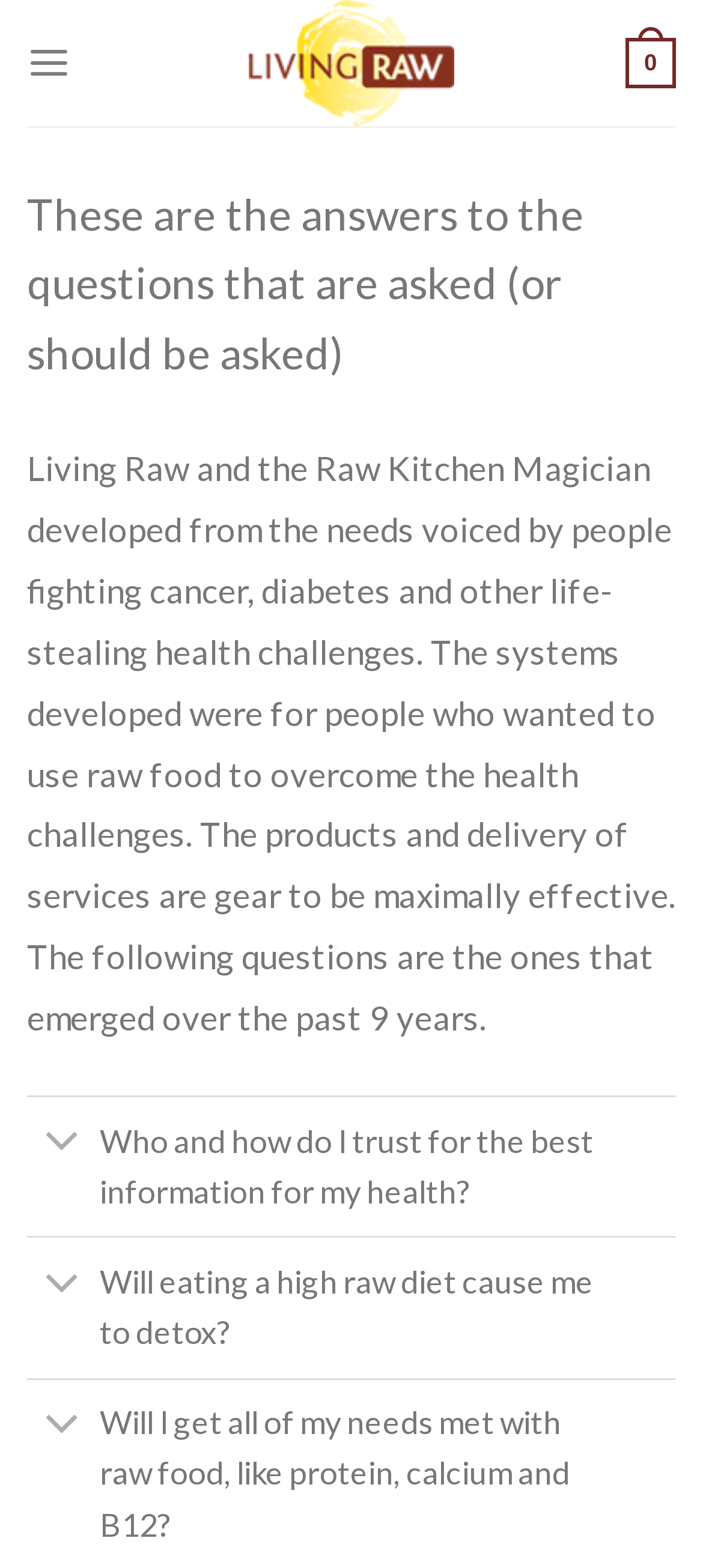Please give a one-word or short phrase response to the following question: 
What is the name of the website?

Raw Kitchen Magician